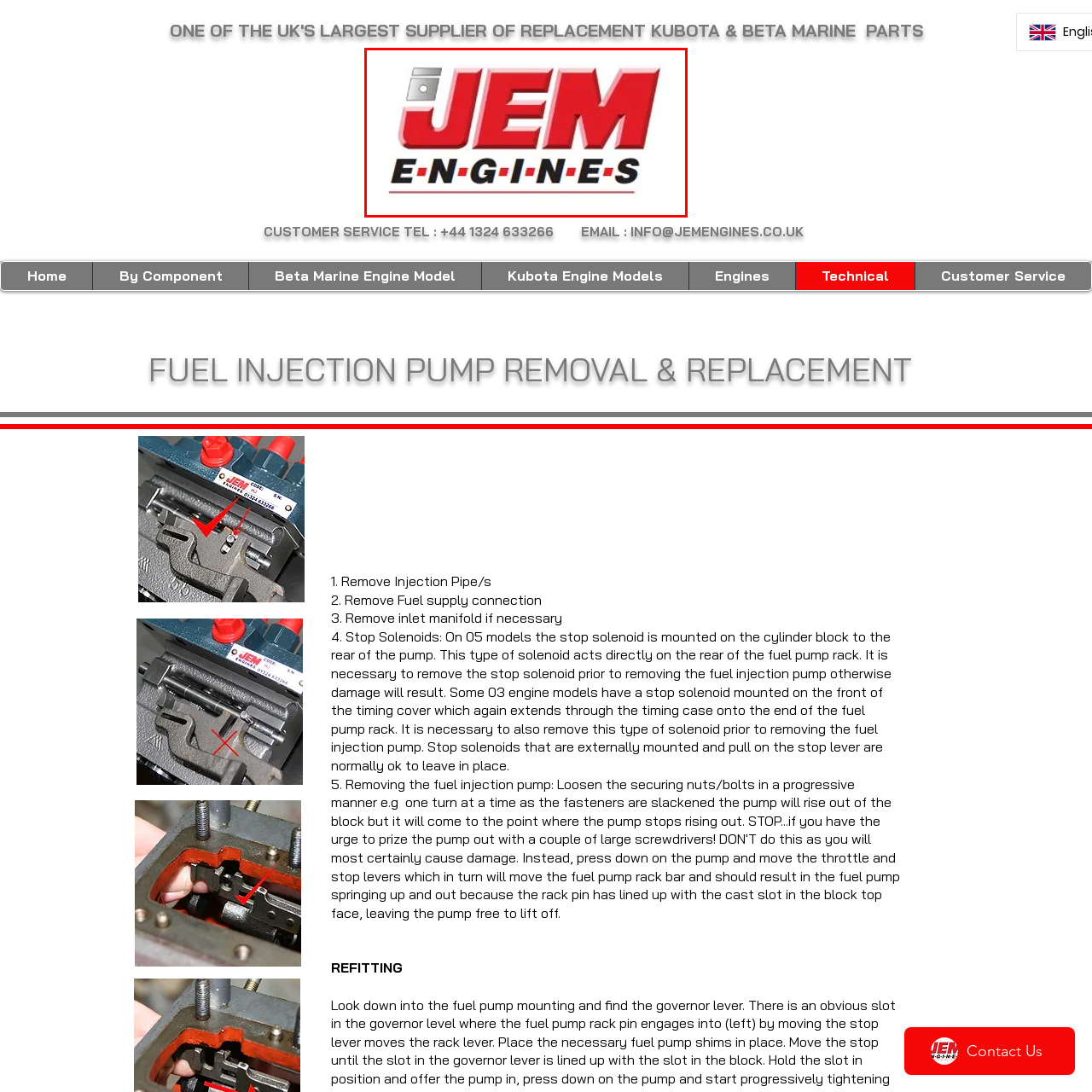Give a detailed account of the scene depicted within the red boundary.

The image features the logo of Jem Engines, prominently displaying the brand name in bold red lettering with a distinct design. The logo emphasizes the company's focus on engine parts, specifically for Kubota and Beta Marine products. The design includes a stylized graphic element, symbolizing the mechanical and technical expertise of the company, which is recognized as one of the UK's largest suppliers of replacement parts for these engines. This visual representation aligns with their commitment to quality in the automotive and marine sectors.